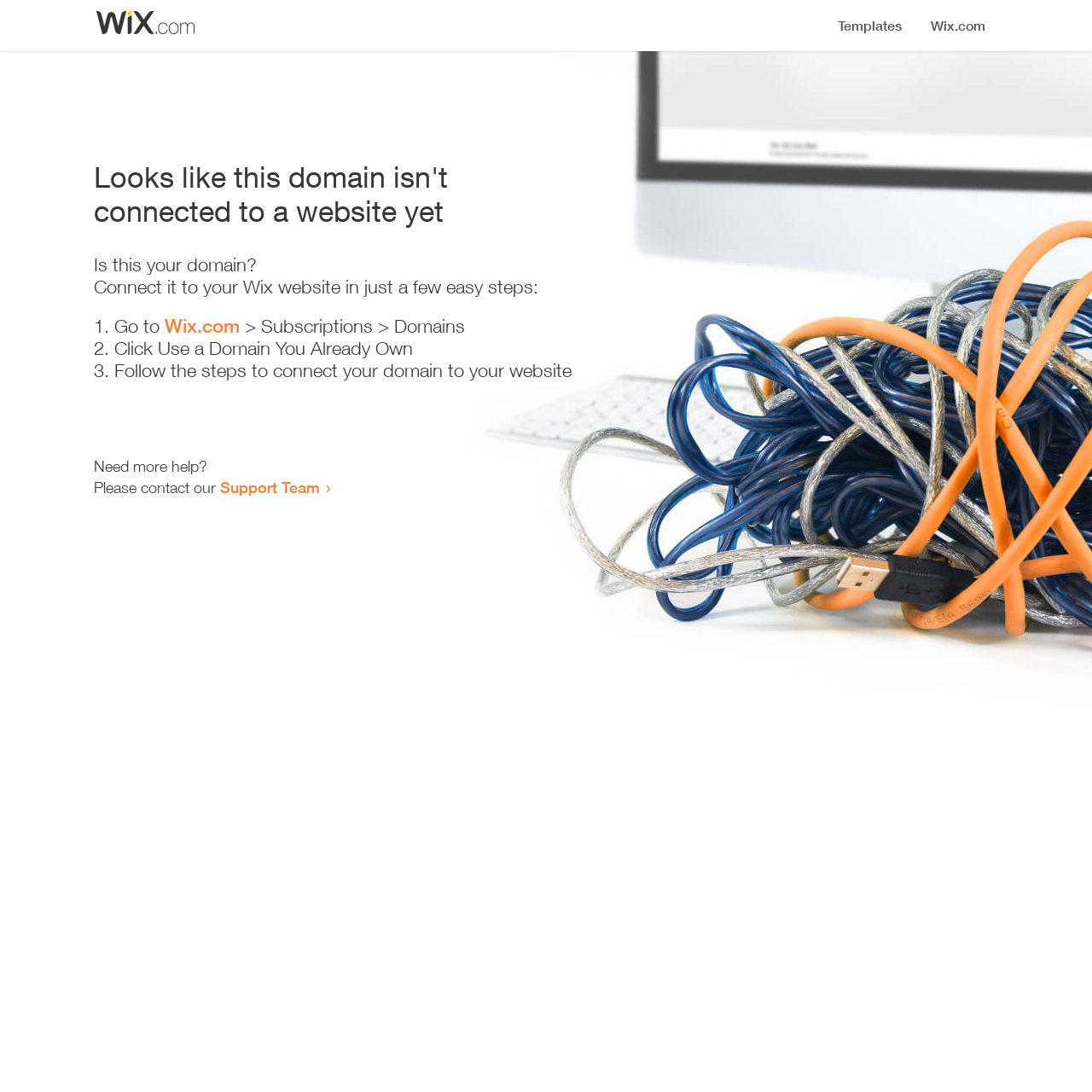Identify and provide the text of the main header on the webpage.

Looks like this domain isn't
connected to a website yet